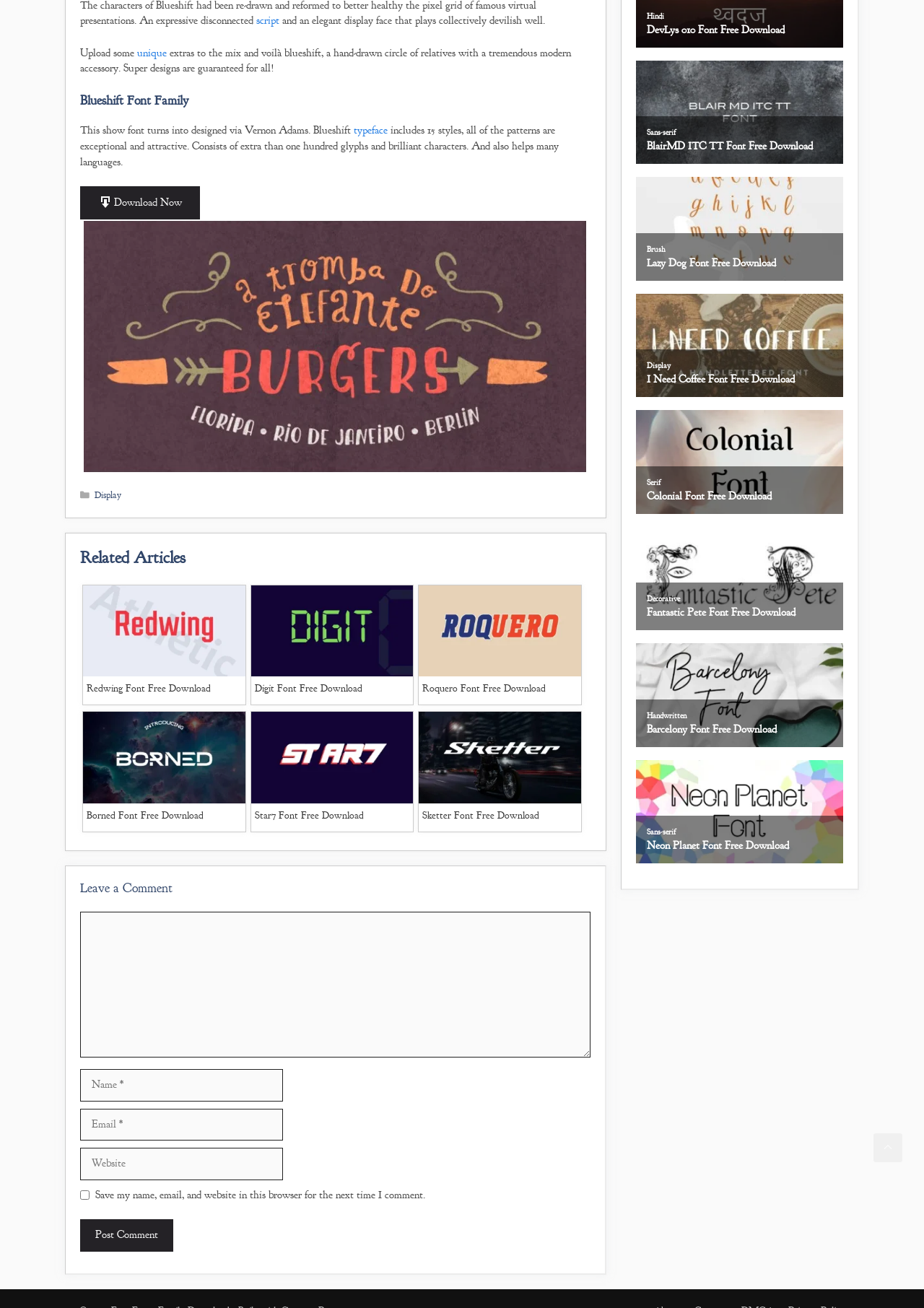Find and provide the bounding box coordinates for the UI element described with: "Lazy Dog Font Free Download".

[0.7, 0.196, 0.901, 0.206]